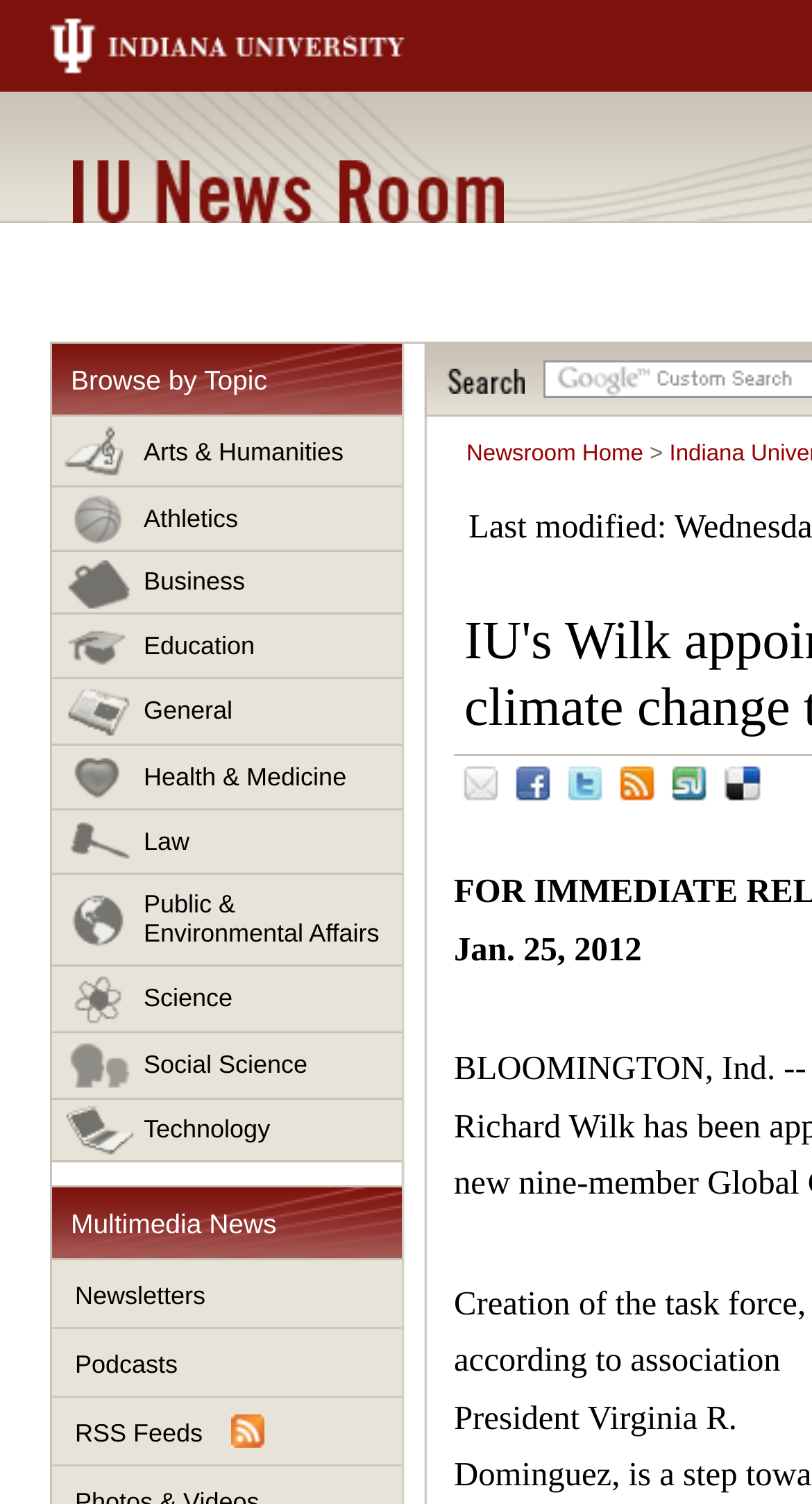Find the bounding box coordinates of the area that needs to be clicked in order to achieve the following instruction: "go to Indiana University homepage". The coordinates should be specified as four float numbers between 0 and 1, i.e., [left, top, right, bottom].

[0.01, 0.0, 0.651, 0.061]